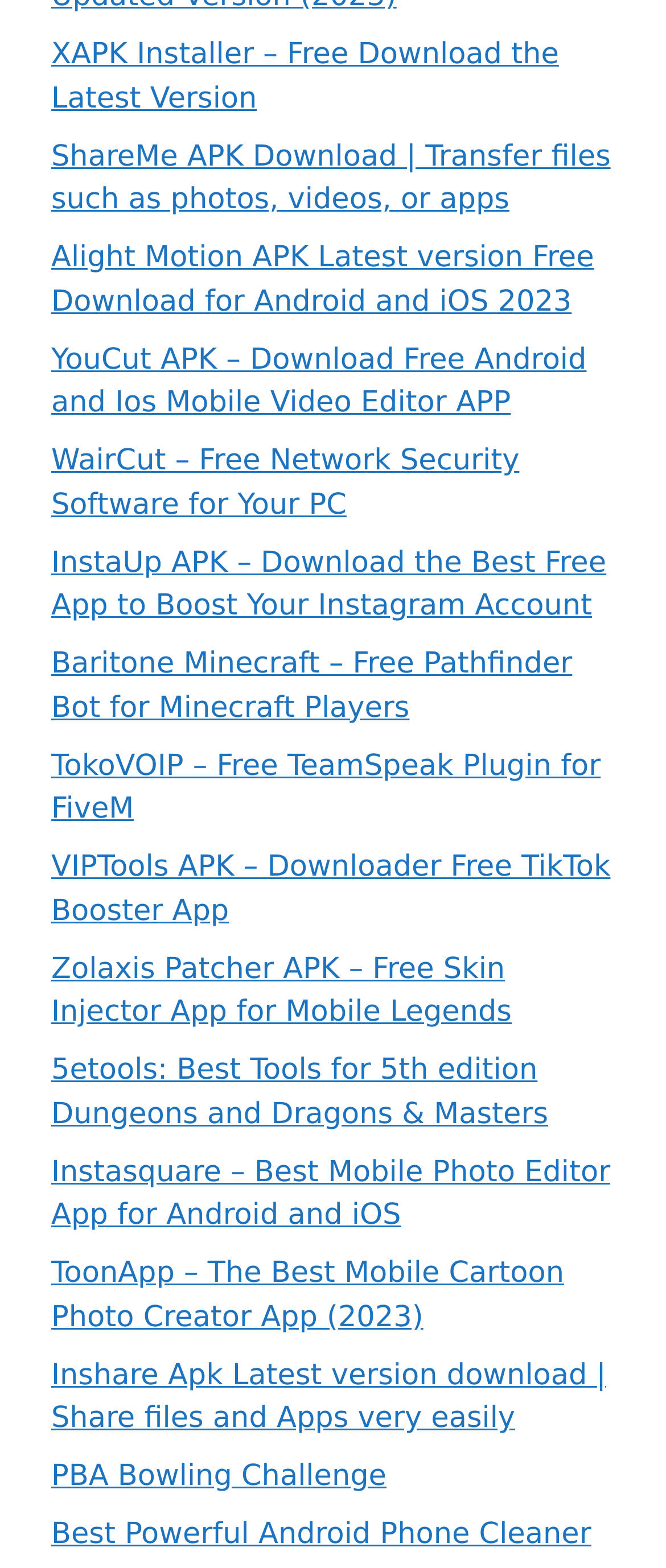Please answer the following question using a single word or phrase: 
Are all links related to Android apps?

No